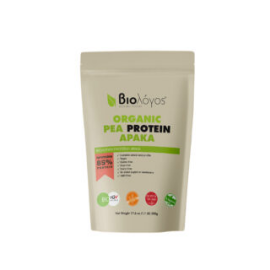Is the product non-GMO?
Utilize the information in the image to give a detailed answer to the question.

The packaging includes icons indicating quality and certifications, such as the non-GMO symbol, which assures consumers of the product's safety and quality.